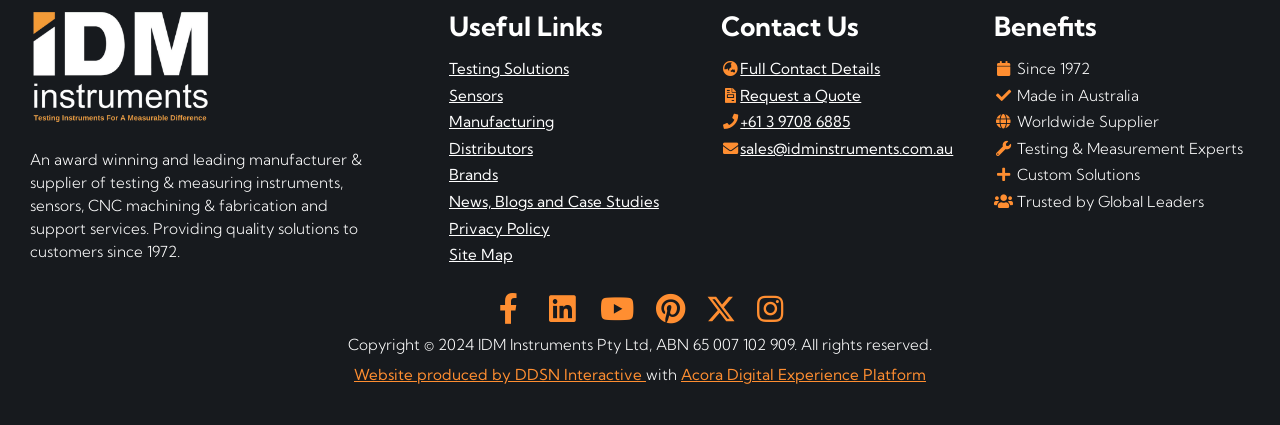How many links are there under 'Useful Links'?
Based on the visual content, answer with a single word or a brief phrase.

7